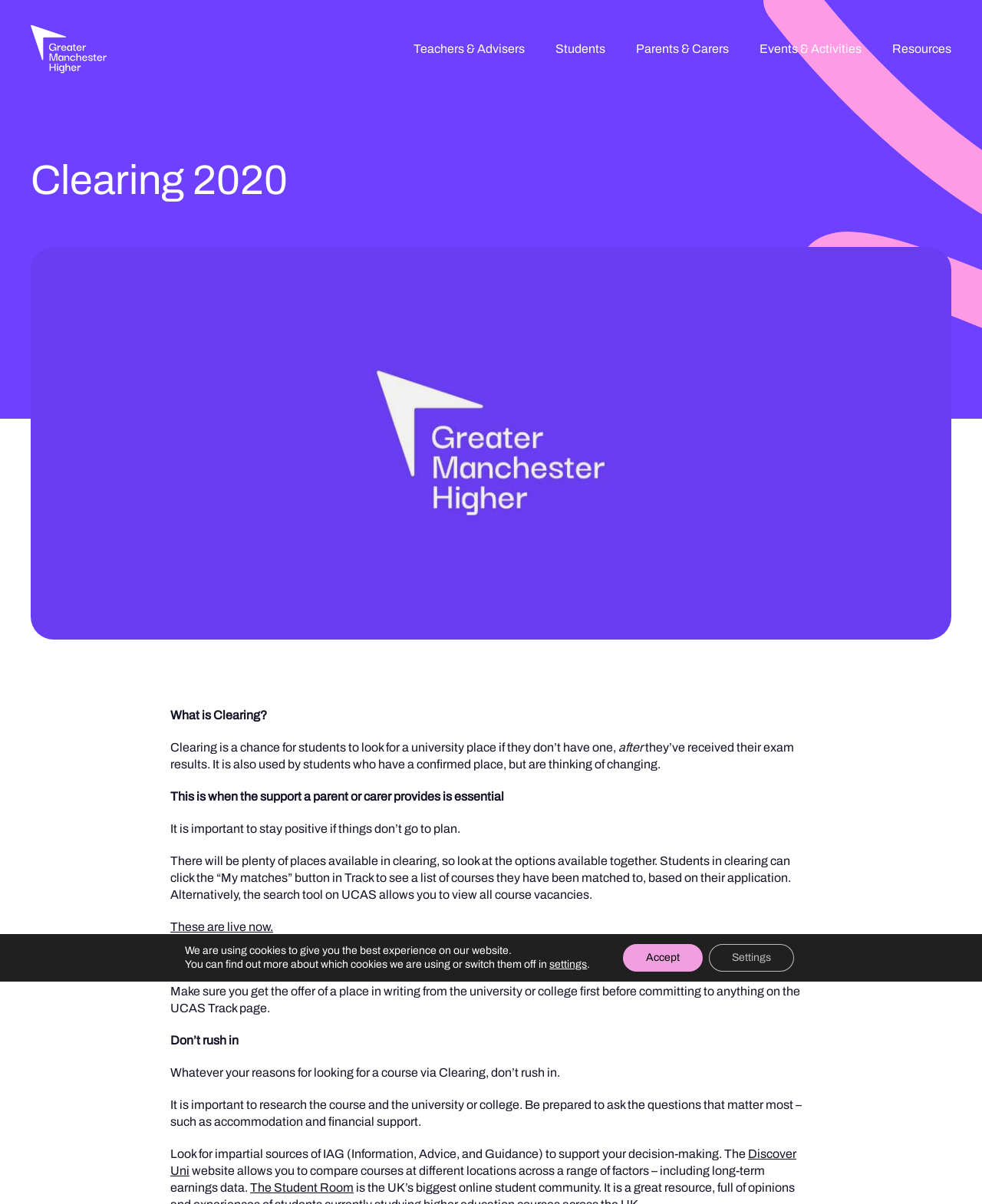Refer to the image and provide an in-depth answer to the question: 
What is Clearing?

According to the webpage, Clearing is a chance for students to look for a university place if they don’t have one, after they’ve received their exam results. It is also used by students who have a confirmed place, but are thinking of changing.